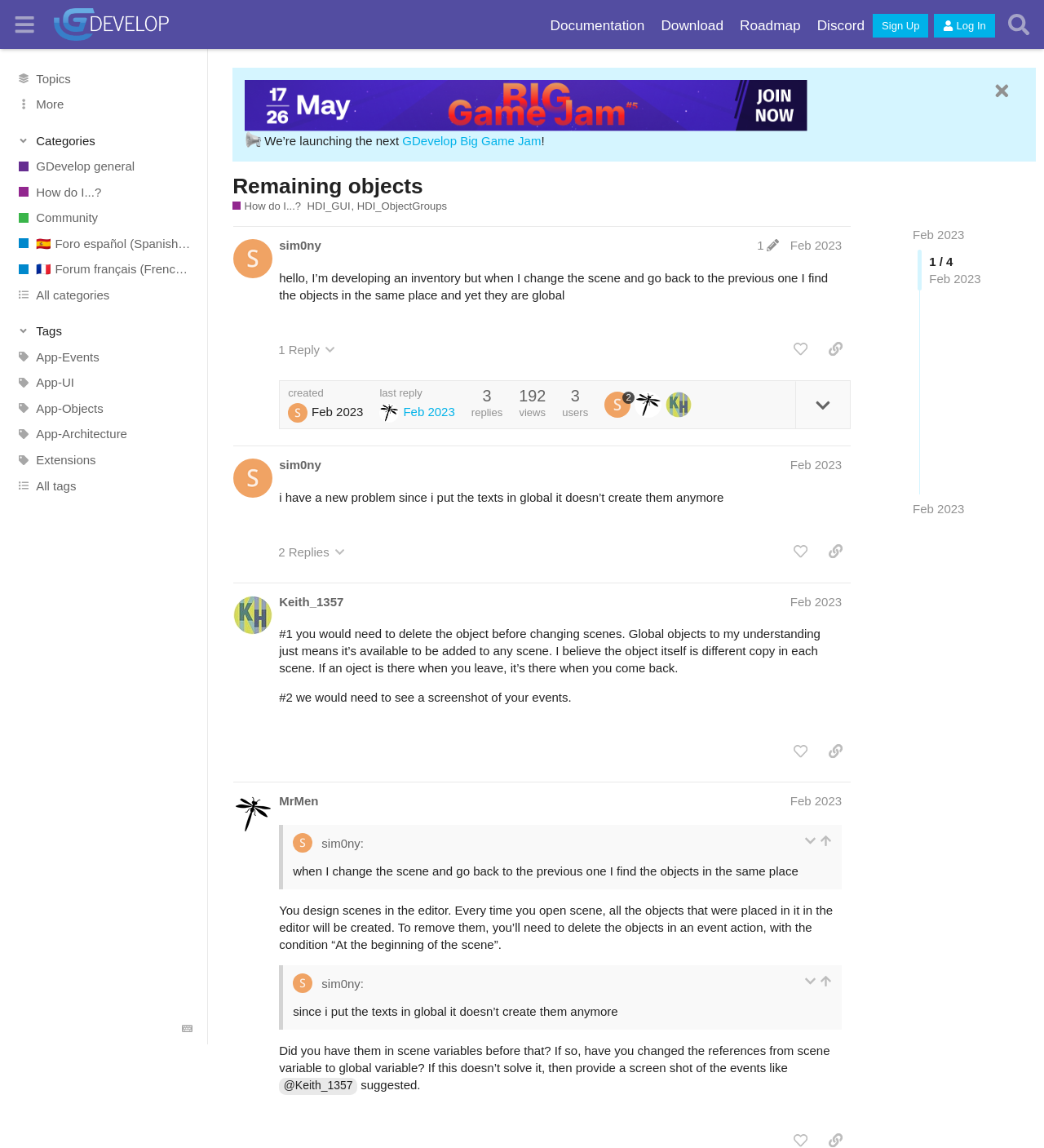How many replies are there to the post?
Based on the image, provide your answer in one word or phrase.

1